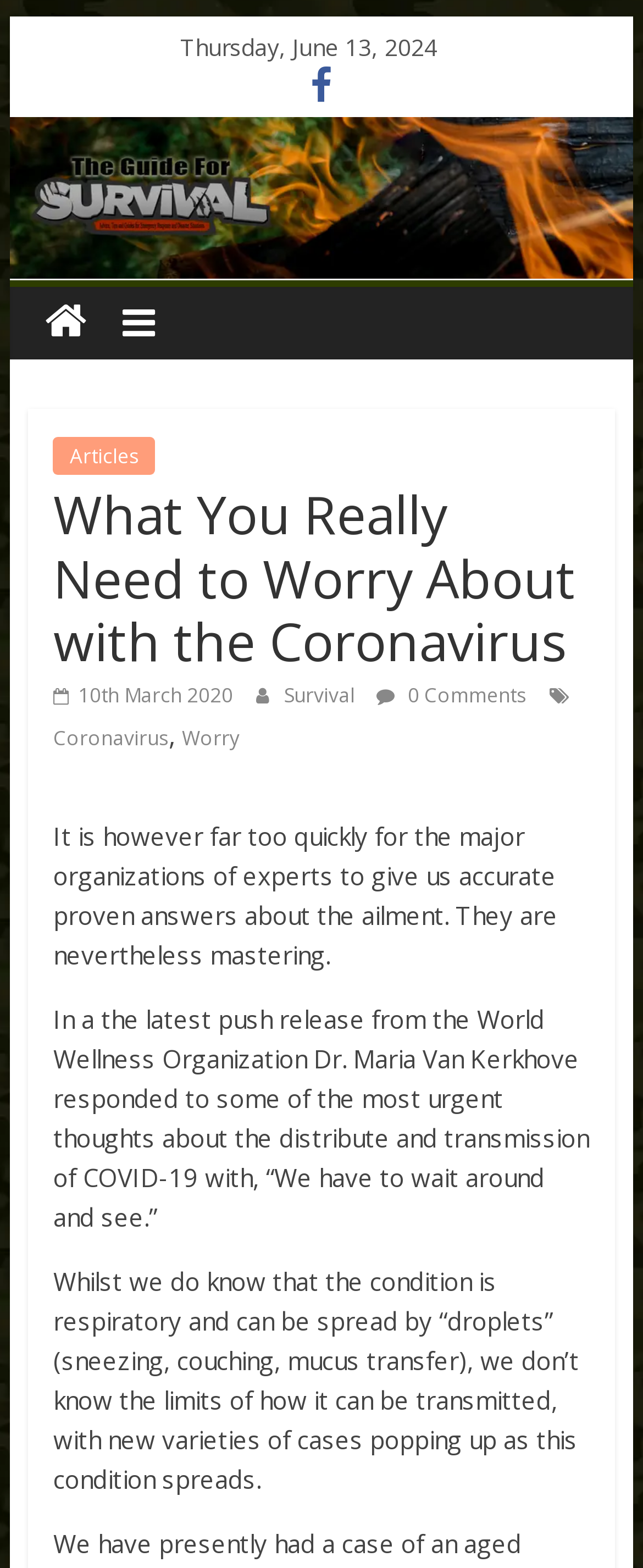Please provide a detailed answer to the question below based on the screenshot: 
How many paragraphs of text are there?

I counted the number of paragraphs of text by looking at the static text elements. I found three paragraphs of text, each with a different topic related to the Coronavirus.